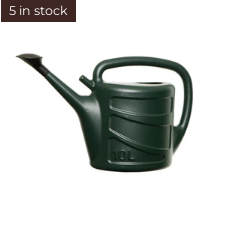Use one word or a short phrase to answer the question provided: 
How many watering cans are available for purchase?

5